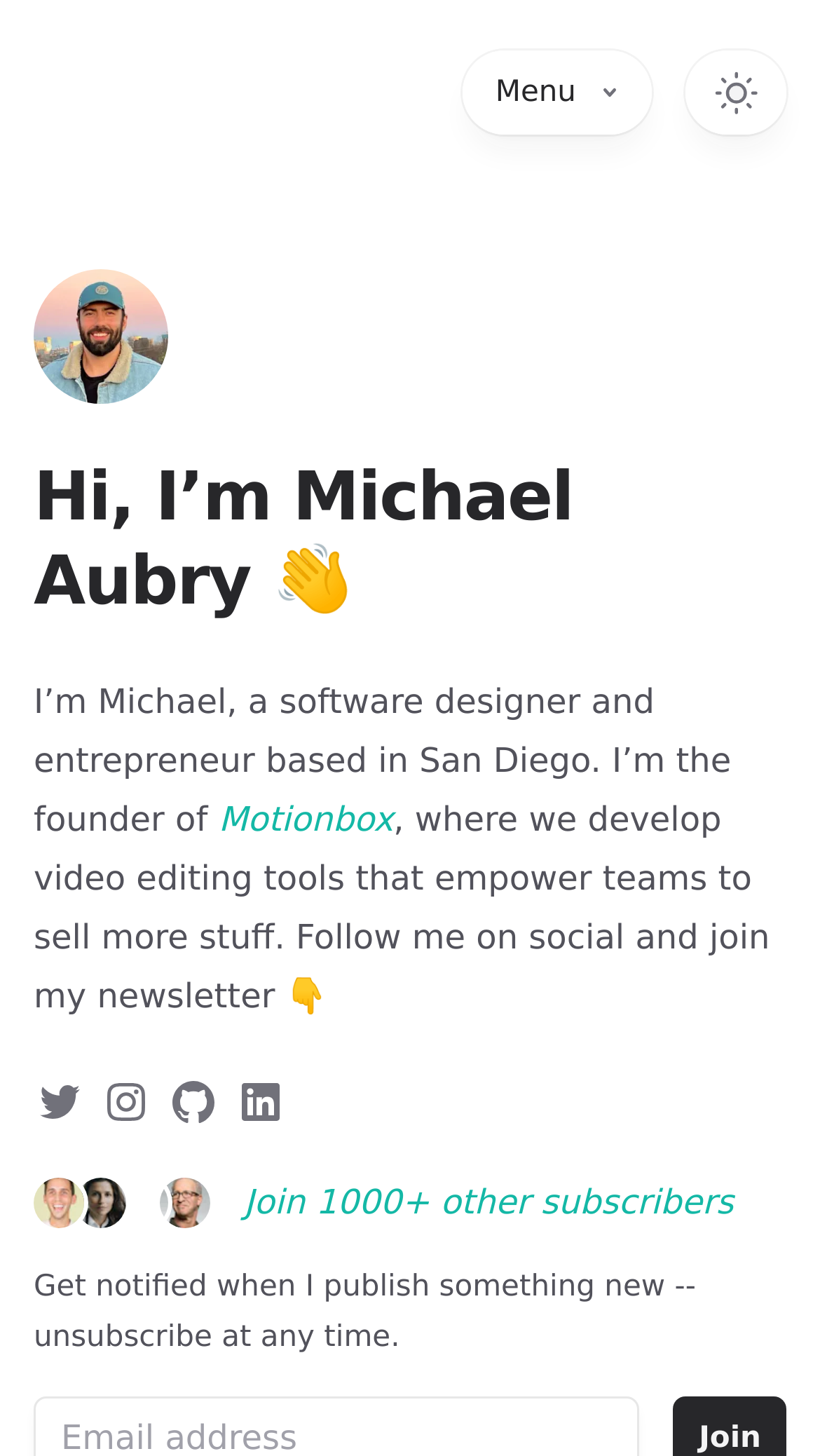Find the bounding box of the web element that fits this description: "cost of living crisis".

None